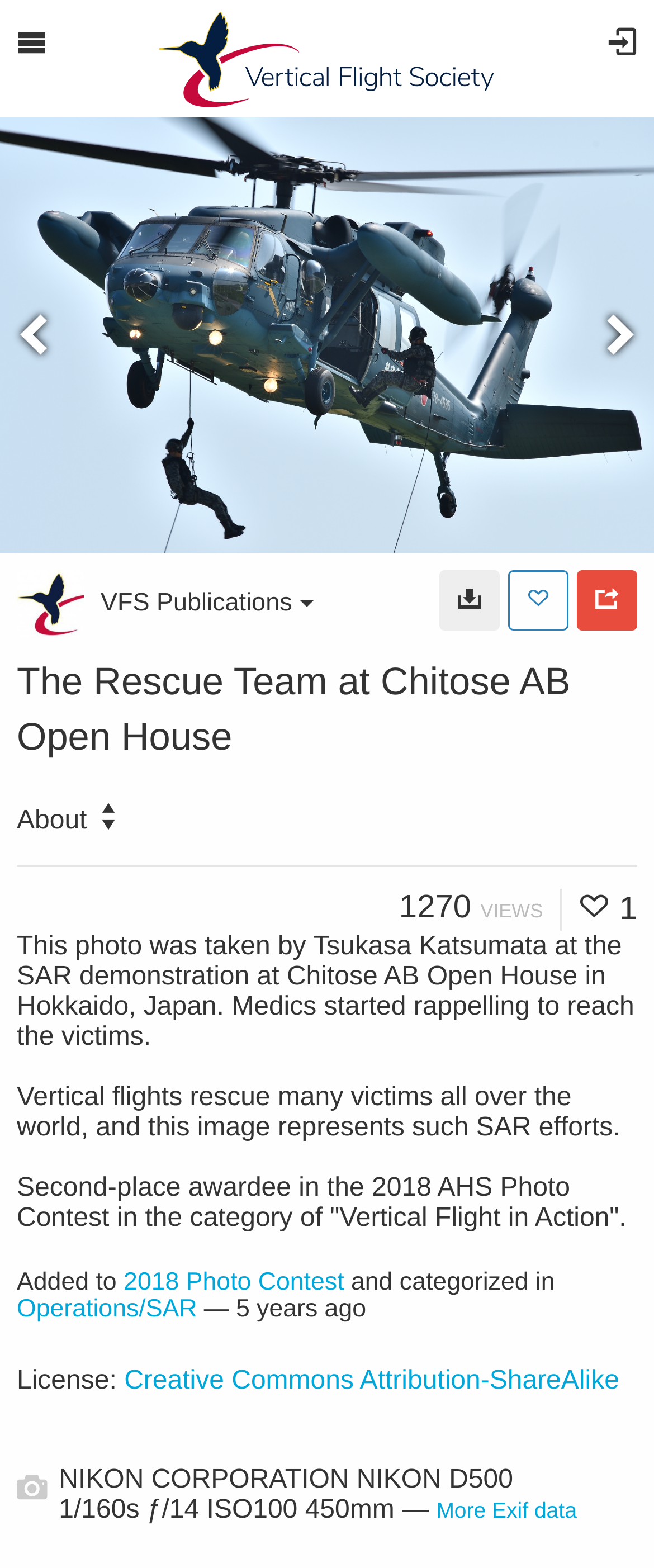What is the camera model used?
Provide a thorough and detailed answer to the question.

The camera model is mentioned in the text 'NIKON CORPORATION NIKON D500', which is part of the Exif data.